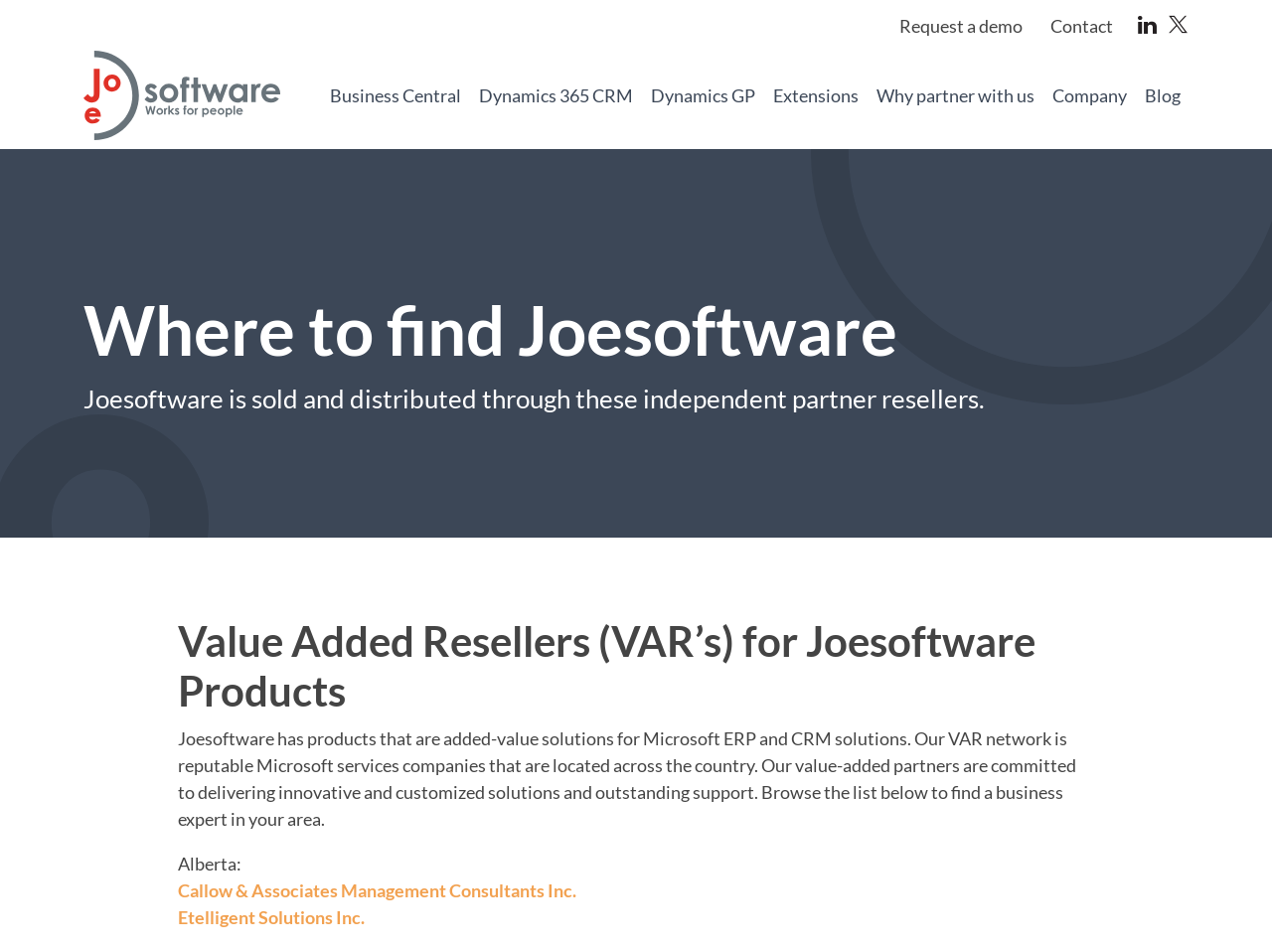Pinpoint the bounding box coordinates of the clickable element to carry out the following instruction: "Click on the 'Login' link."

None